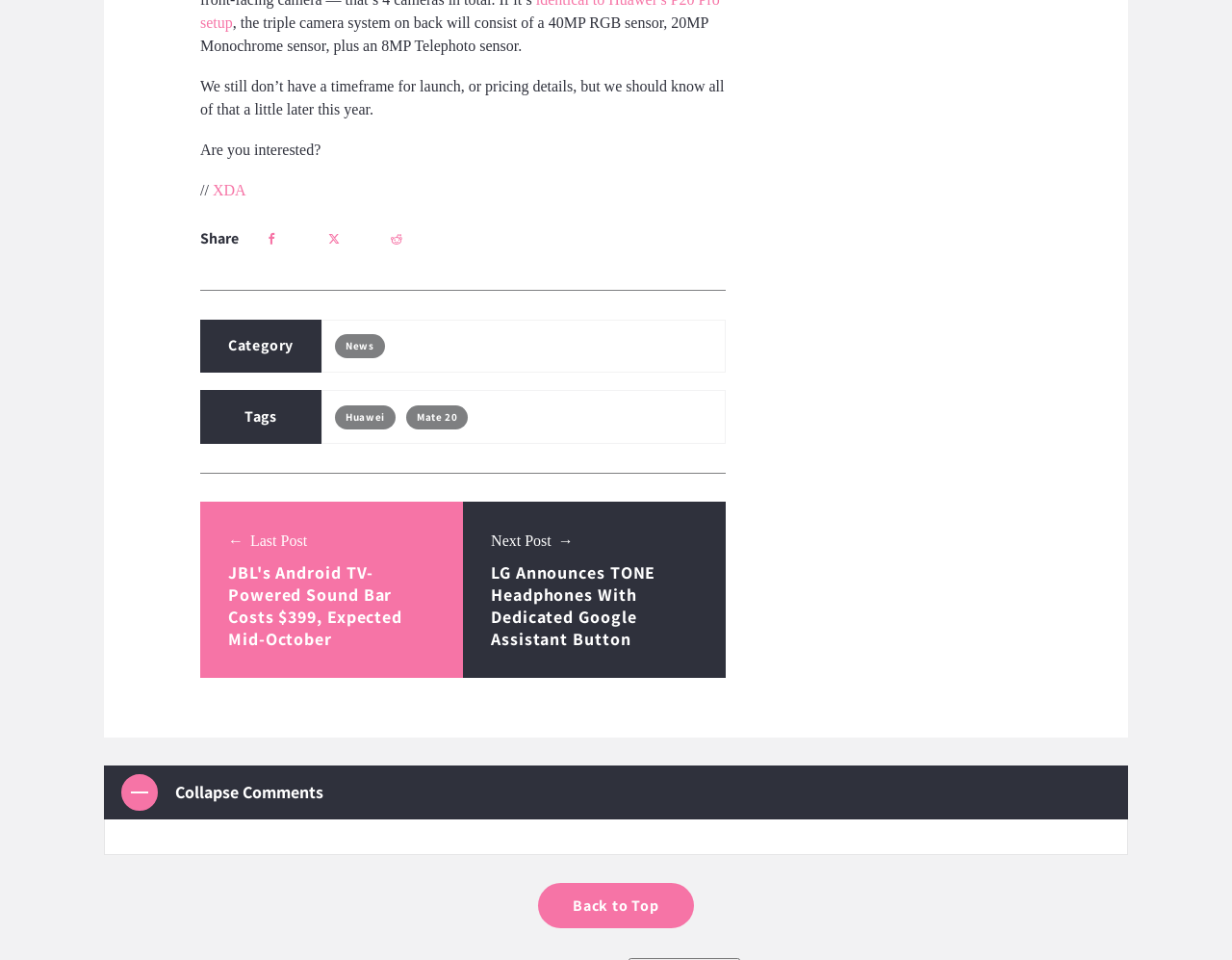Given the following UI element description: "XDA", find the bounding box coordinates in the webpage screenshot.

[0.173, 0.19, 0.2, 0.207]